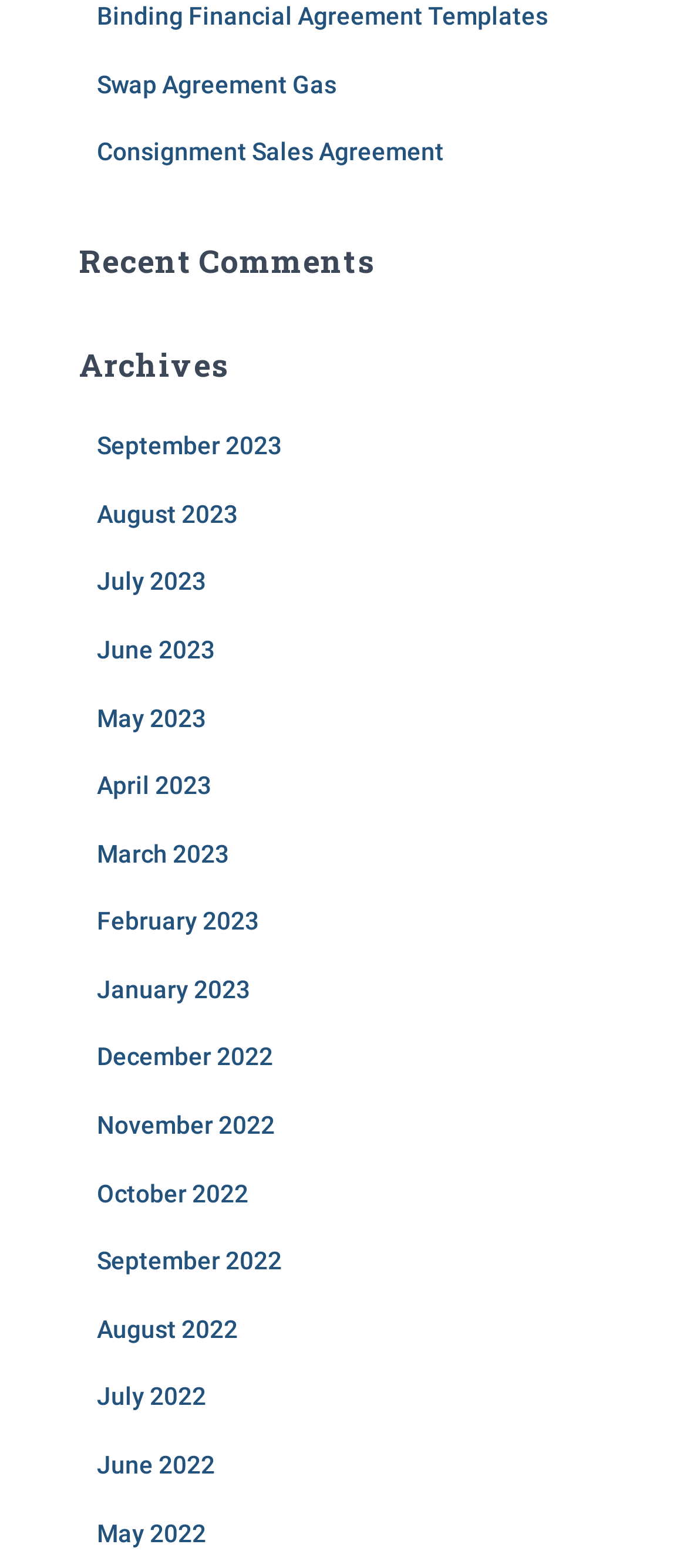Pinpoint the bounding box coordinates of the clickable element needed to complete the instruction: "Go to September 2023 archives". The coordinates should be provided as four float numbers between 0 and 1: [left, top, right, bottom].

[0.141, 0.275, 0.41, 0.293]